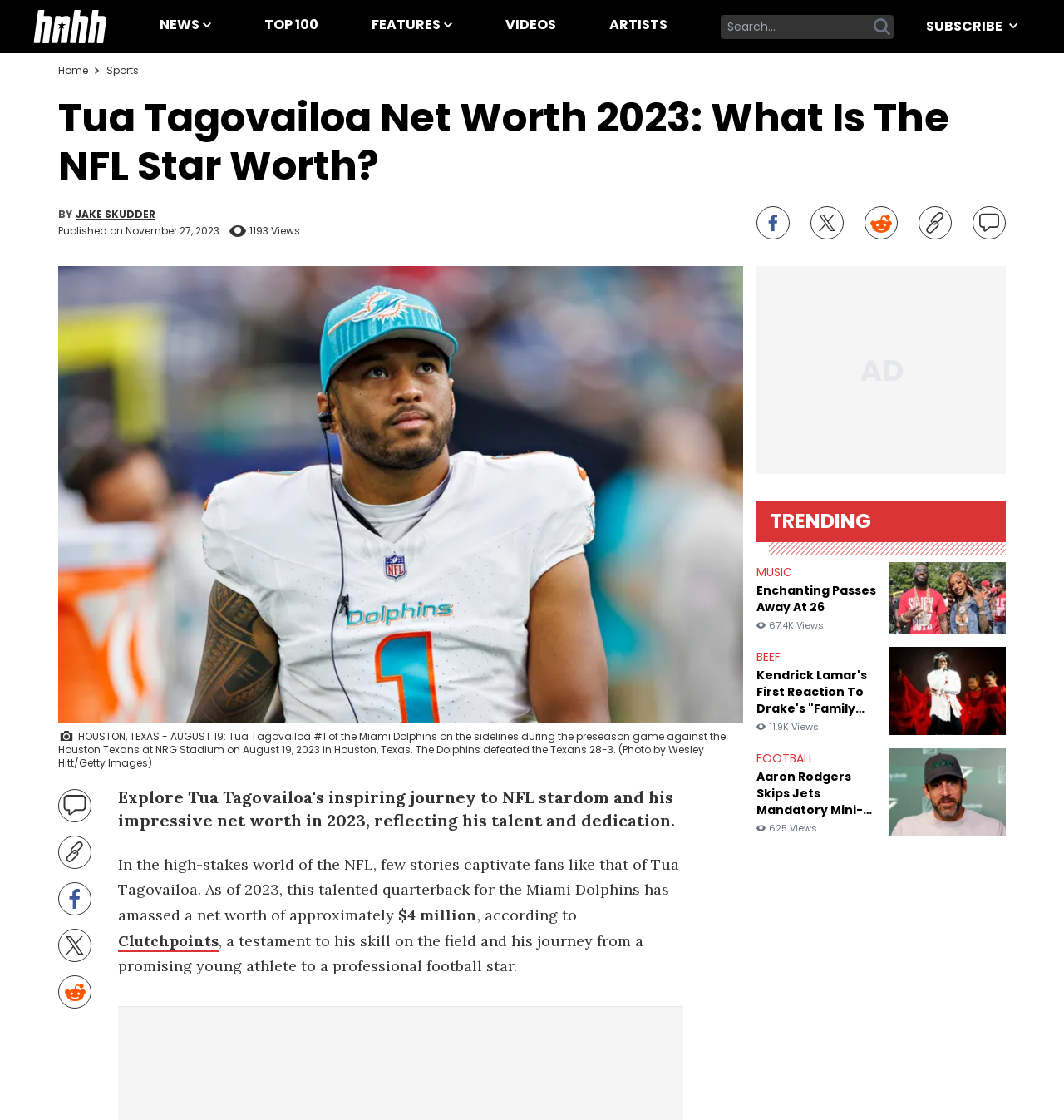Explain the webpage's layout and main content in detail.

This webpage is about Tua Tagovailoa, an NFL star, and his net worth in 2023. At the top of the page, there is a header section with links to "Home", "Sports", and other categories. Below the header, there is a title "Tua Tagovailoa Net Worth 2023: What Is The NFL Star Worth?" followed by the author's name "JAKE SKUDDER" and the publication date "November 27, 2023". 

To the right of the title, there are social media sharing buttons, including "Share on Facebook", "Share on X", and "Share on Reddit". Below the title, there is an image of Tua Tagovailoa, and a brief description of the article. 

The main content of the article starts with a paragraph discussing Tua Tagovailoa's net worth, which is approximately $4 million according to Clutchpoints. The article then goes on to describe his journey from a promising young athlete to a professional football star.

On the right side of the page, there is a section with trending topics, including "MUSIC", "Enchanting Passes Away At 26", and "1017 Memorial Day Giveback". Each topic has a corresponding image and view count. 

At the bottom of the page, there is a navigation section with links to "NEWS", "TOP 100", "FEATURES", "VIDEOS", and "ARTISTS". There is also a search bar and a "SUBSCRIBE" button.